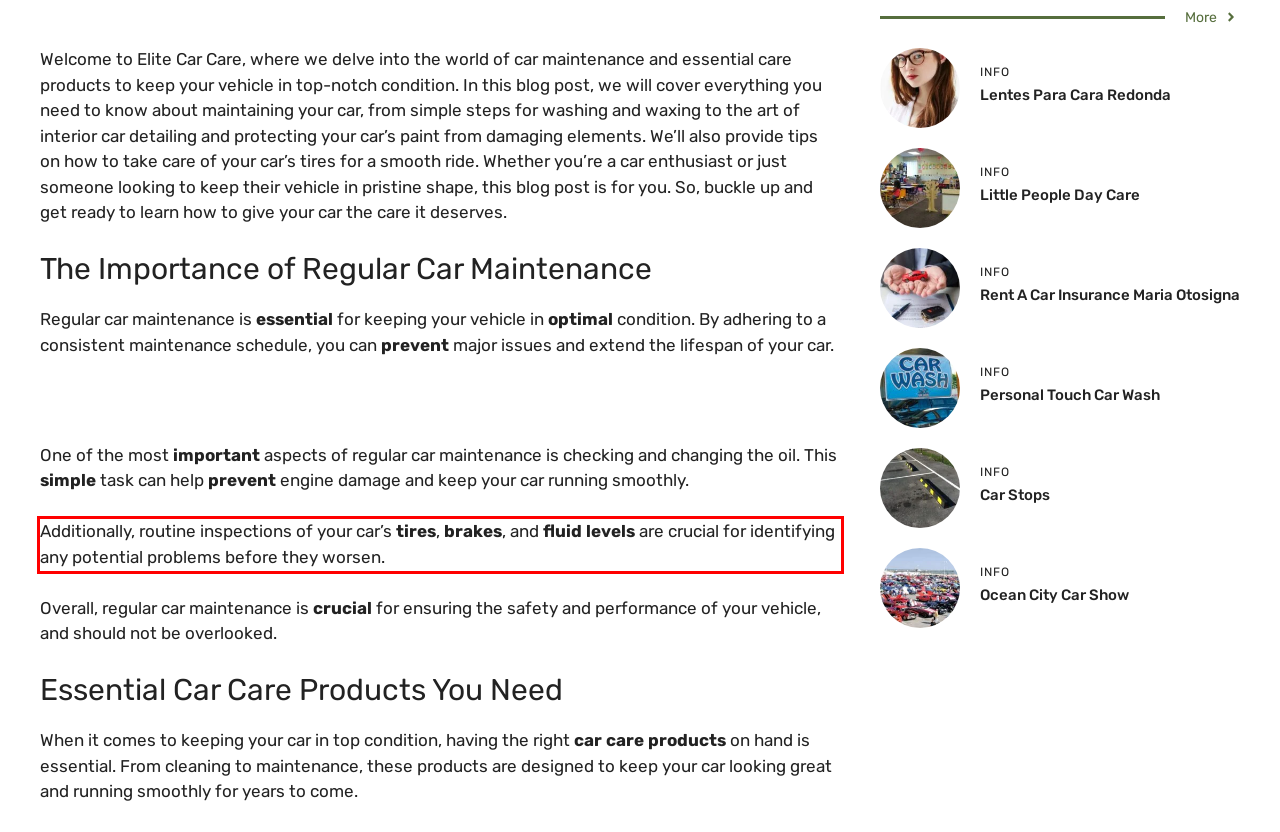Identify the red bounding box in the webpage screenshot and perform OCR to generate the text content enclosed.

Additionally, routine inspections of your car’s tires, brakes, and fluid levels are crucial for identifying any potential problems before they worsen.